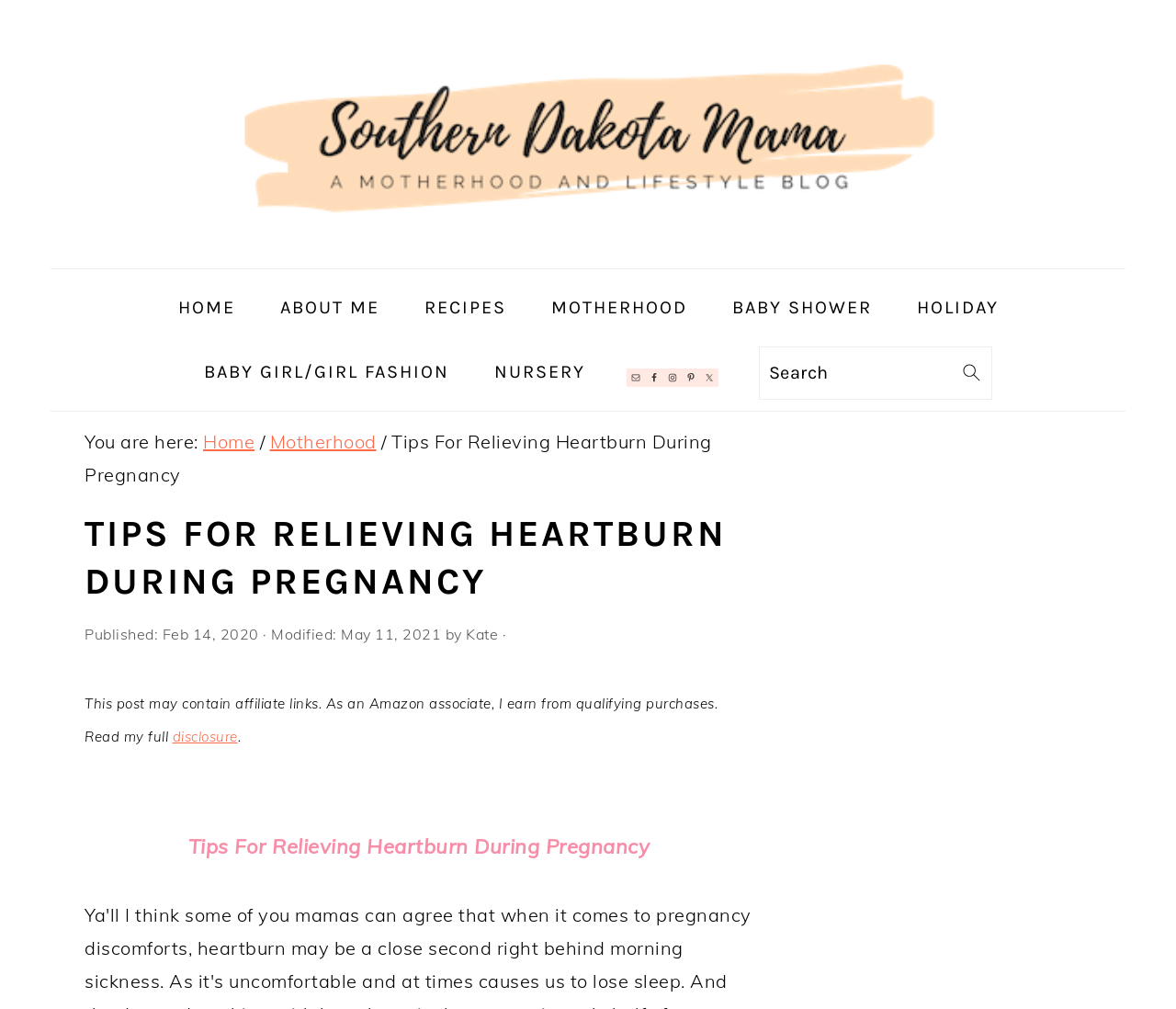Use a single word or phrase to answer the question: 
What is the purpose of the search bar?

To search the website